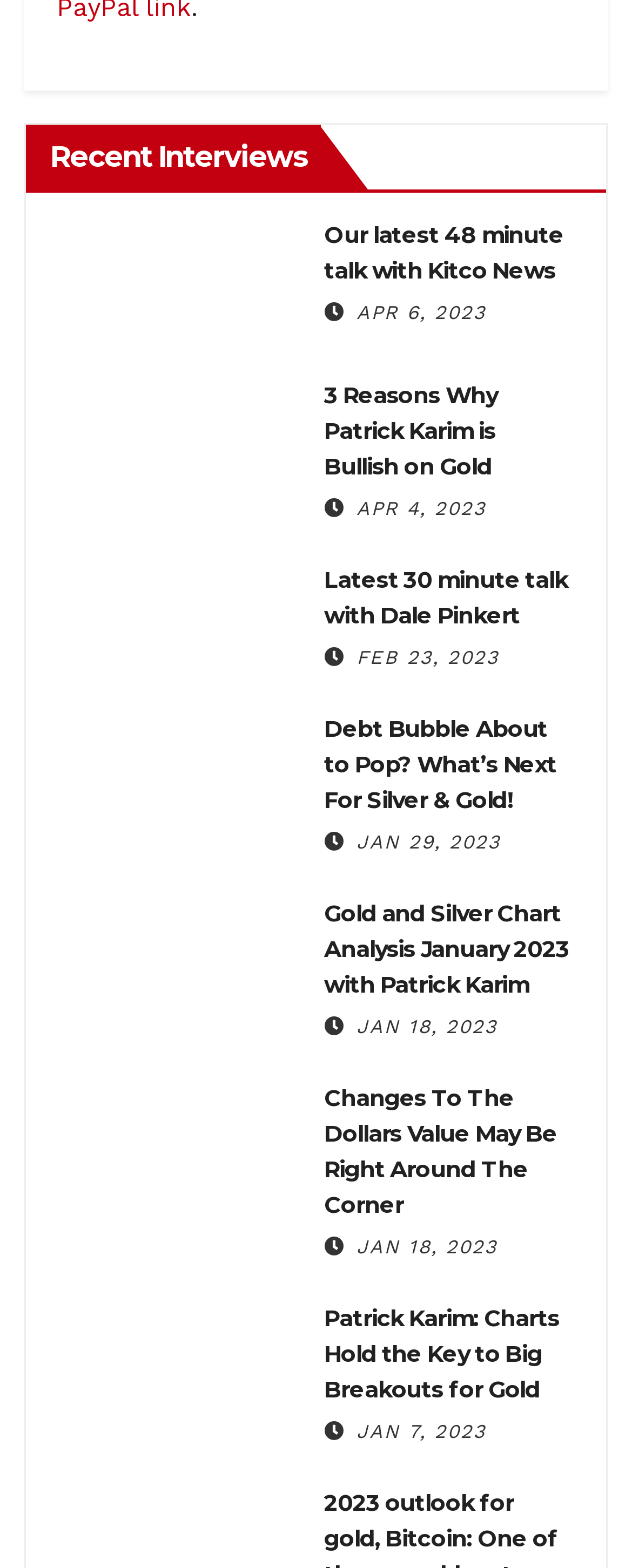Please determine the bounding box coordinates of the area that needs to be clicked to complete this task: 'Watch the 30 minute talk with Dale Pinkert'. The coordinates must be four float numbers between 0 and 1, formatted as [left, top, right, bottom].

[0.513, 0.36, 0.898, 0.402]